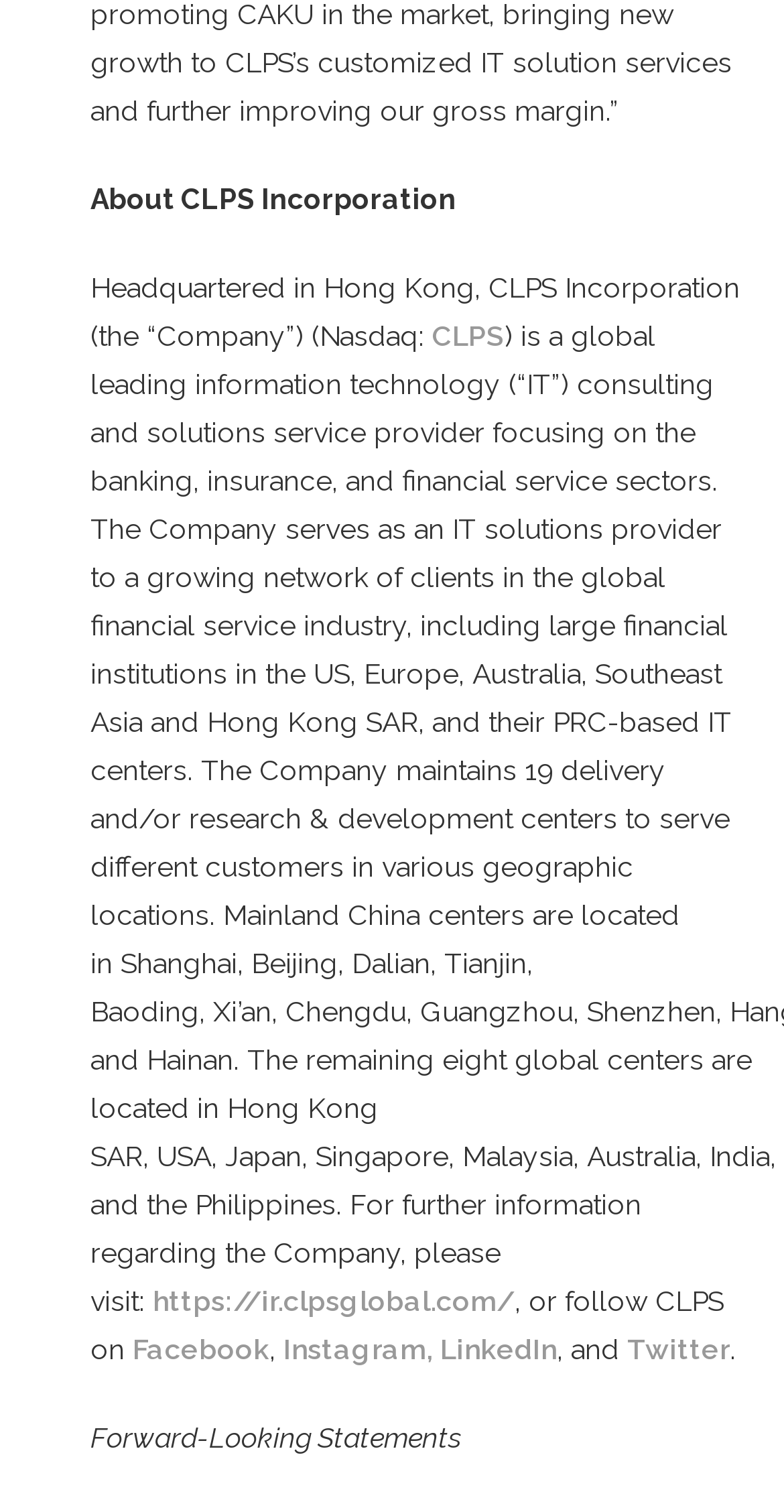What is the topic of the last section?
Based on the image content, provide your answer in one word or a short phrase.

Forward-Looking Statements